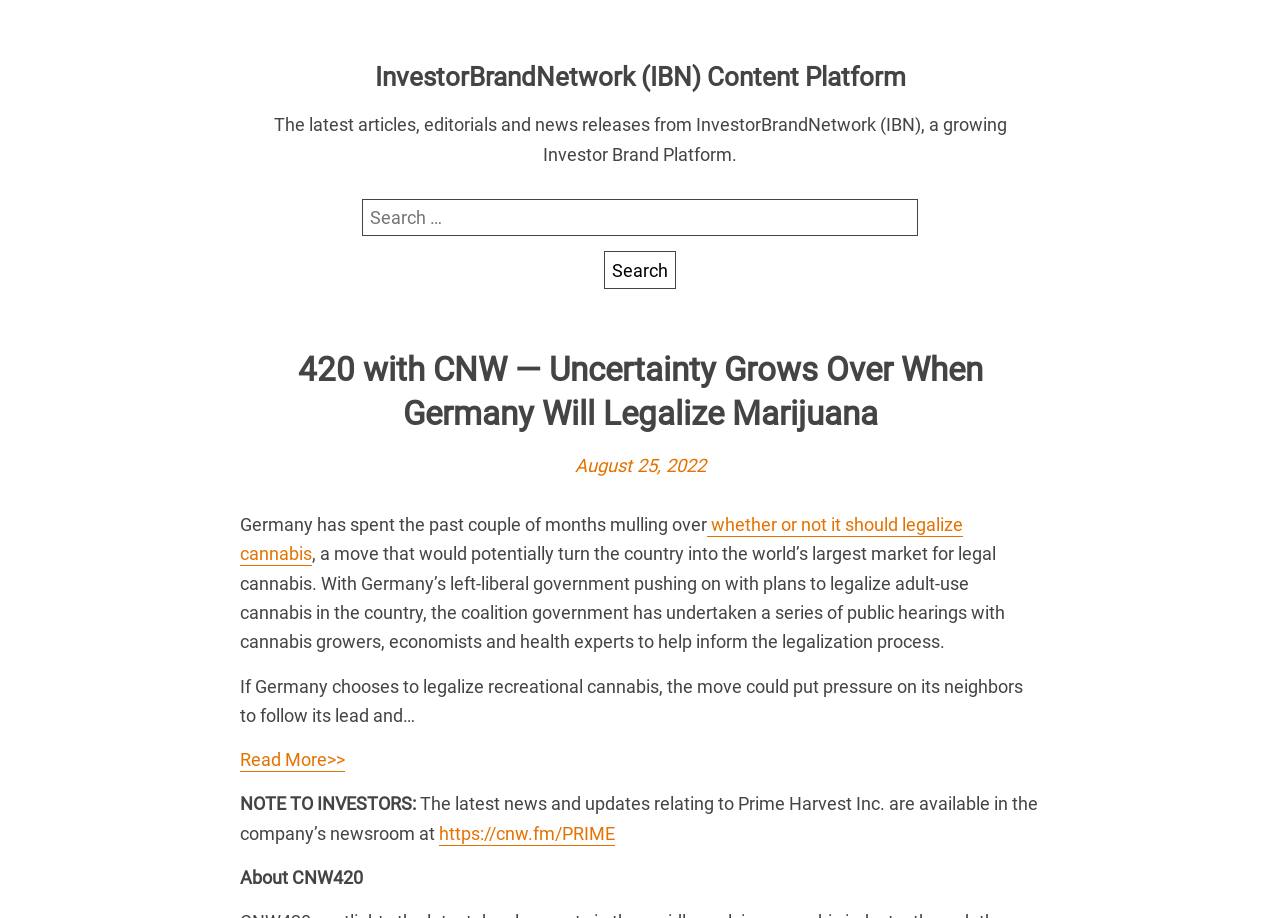Based on the image, please respond to the question with as much detail as possible:
What is the potential impact of Germany legalizing cannabis?

According to the article, if Germany legalizes cannabis, it could potentially become the world's largest market for legal cannabis, which could put pressure on its neighbors to follow its lead.